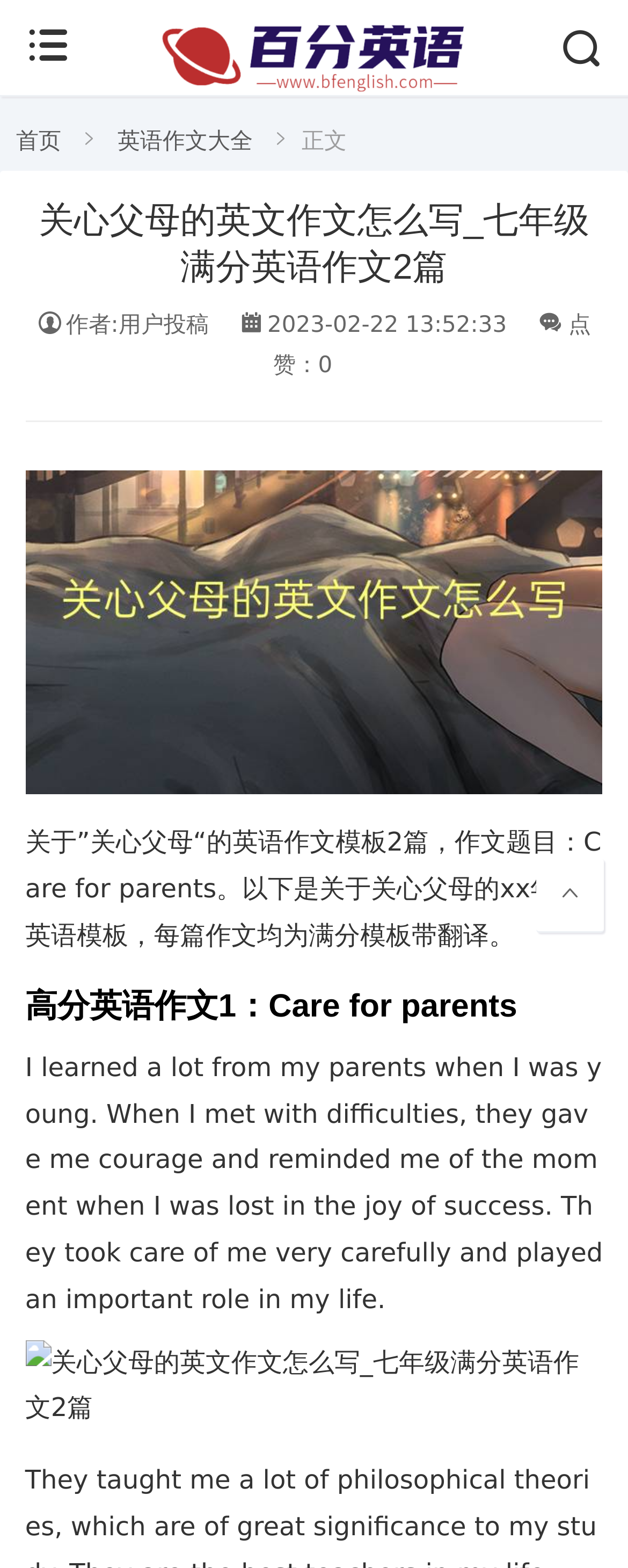Use a single word or phrase to answer the following:
What is the date of the essay submission?

2023-02-22 13:52:33